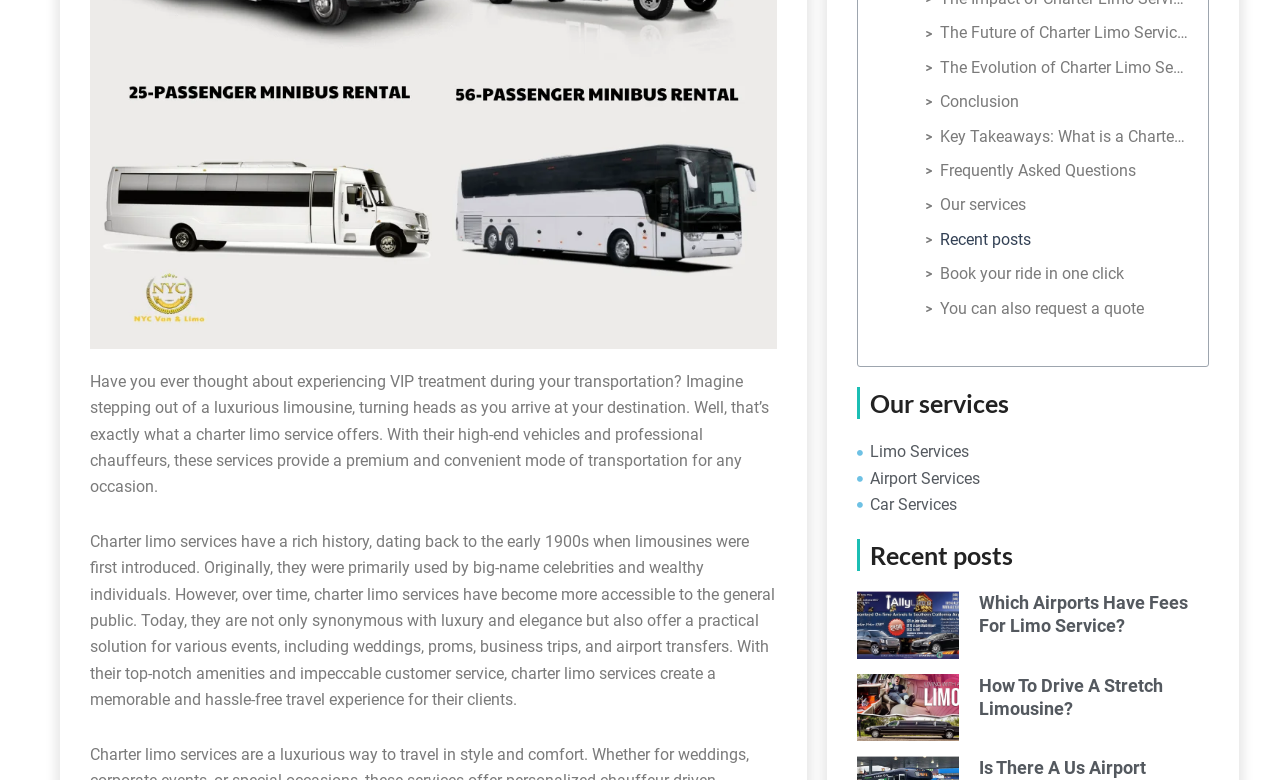Please provide the bounding box coordinates for the UI element as described: "Conclusion". The coordinates must be four floats between 0 and 1, represented as [left, top, right, bottom].

[0.734, 0.114, 0.796, 0.148]